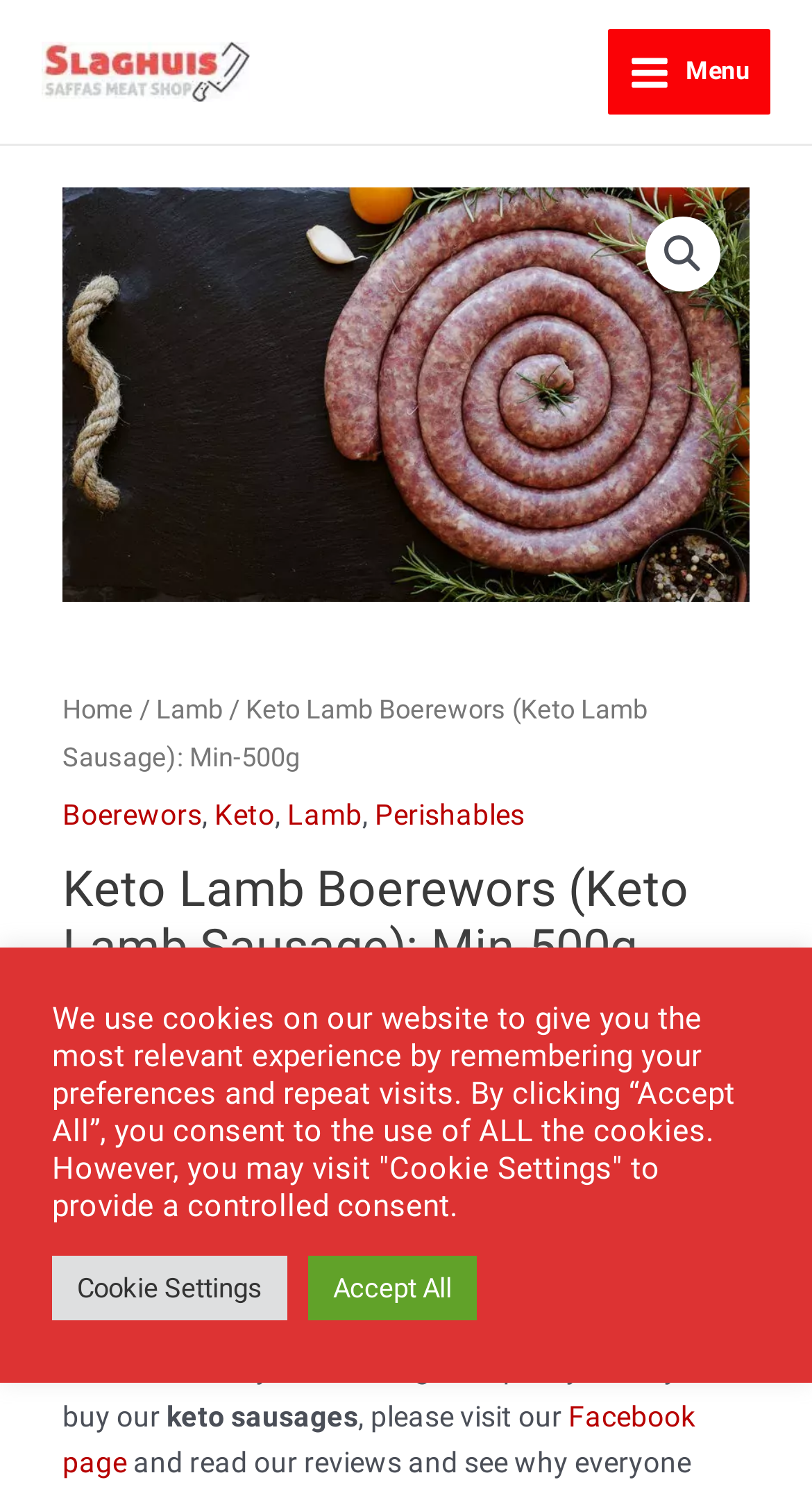Please identify the bounding box coordinates of the region to click in order to complete the given instruction: "Click the main menu button". The coordinates should be four float numbers between 0 and 1, i.e., [left, top, right, bottom].

[0.749, 0.019, 0.949, 0.077]